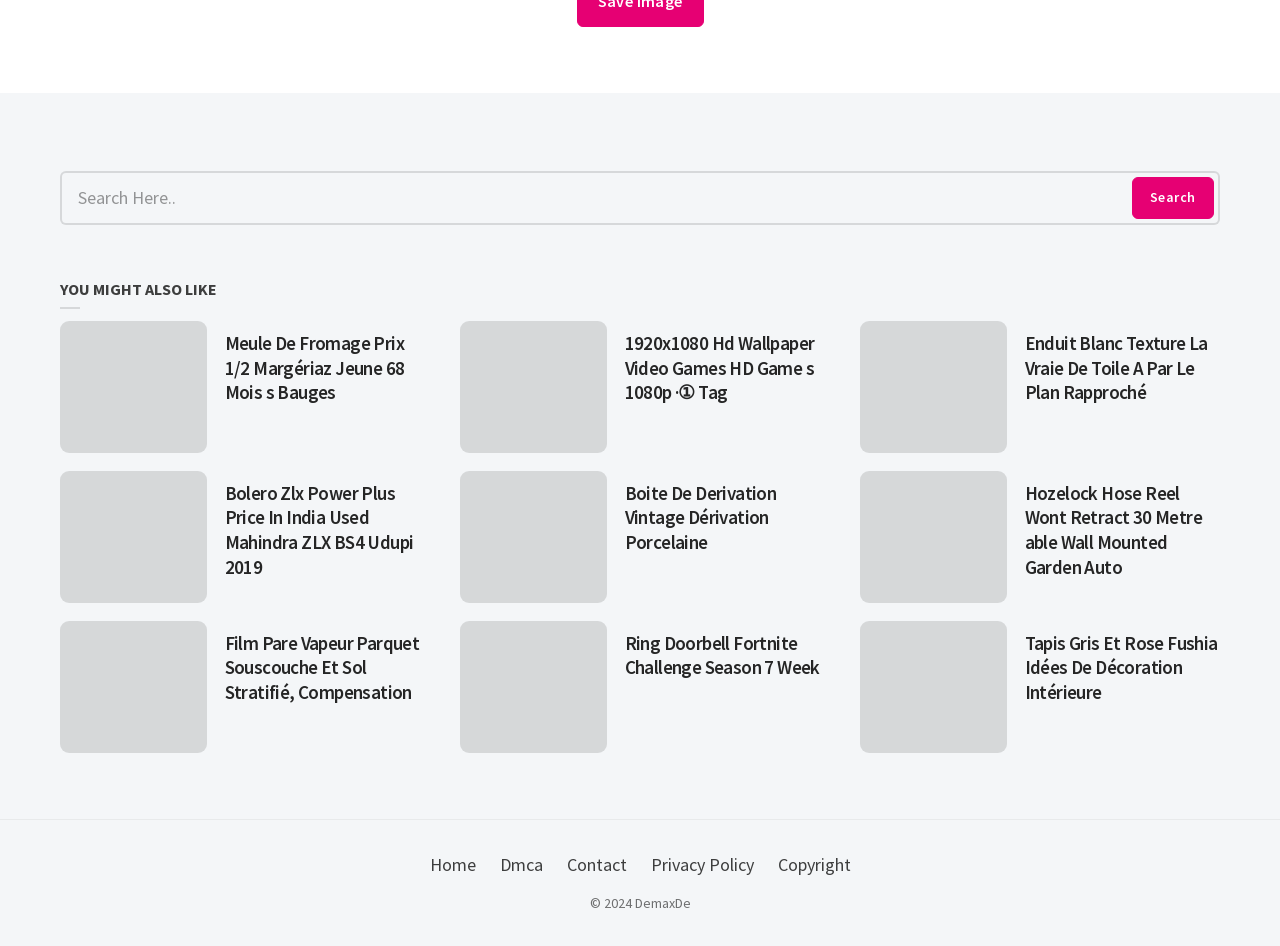Provide a one-word or short-phrase response to the question:
How many articles are displayed on the webpage?

8